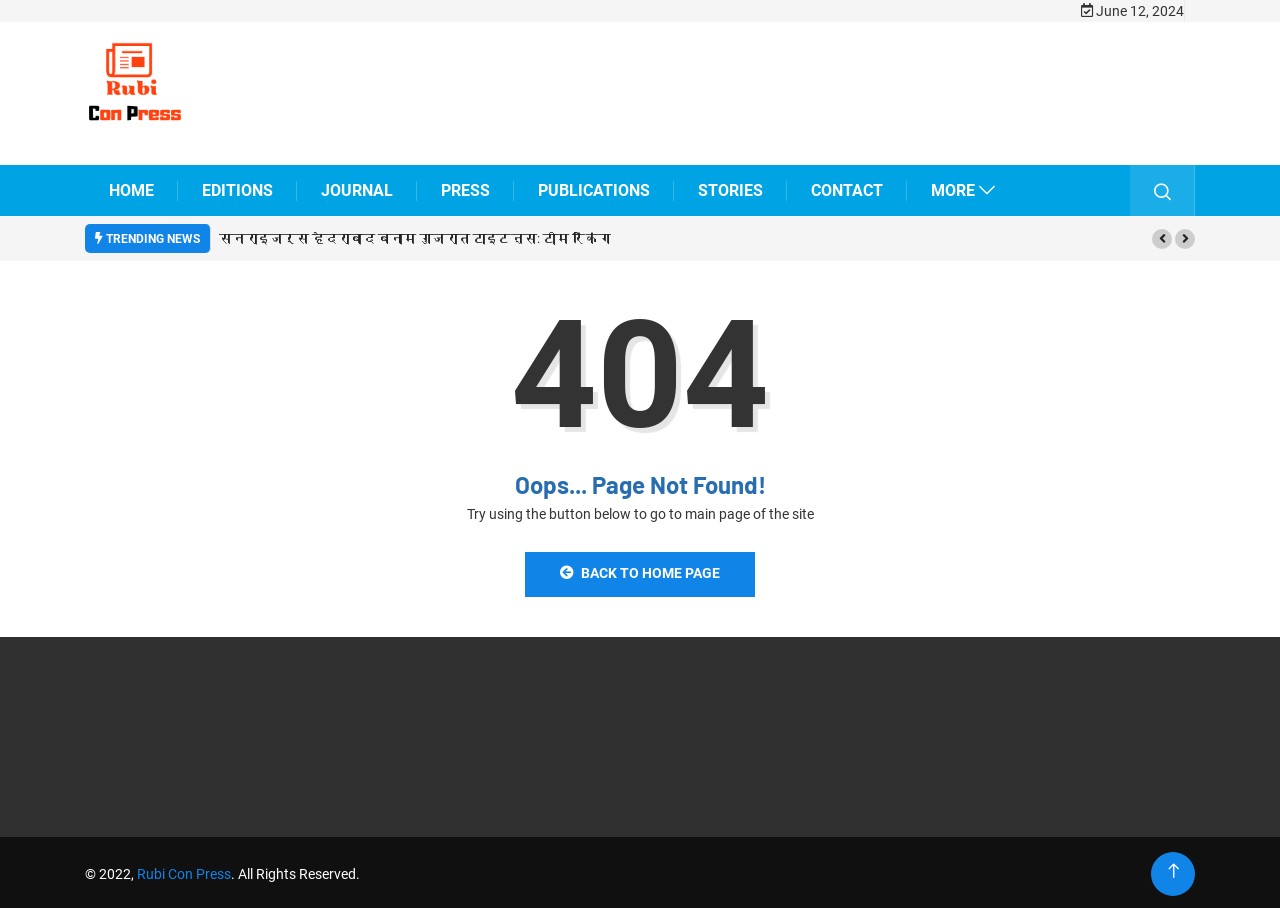Please specify the coordinates of the bounding box for the element that should be clicked to carry out this instruction: "visit Rubi Con Press". The coordinates must be four float numbers between 0 and 1, formatted as [left, top, right, bottom].

[0.066, 0.046, 0.145, 0.156]